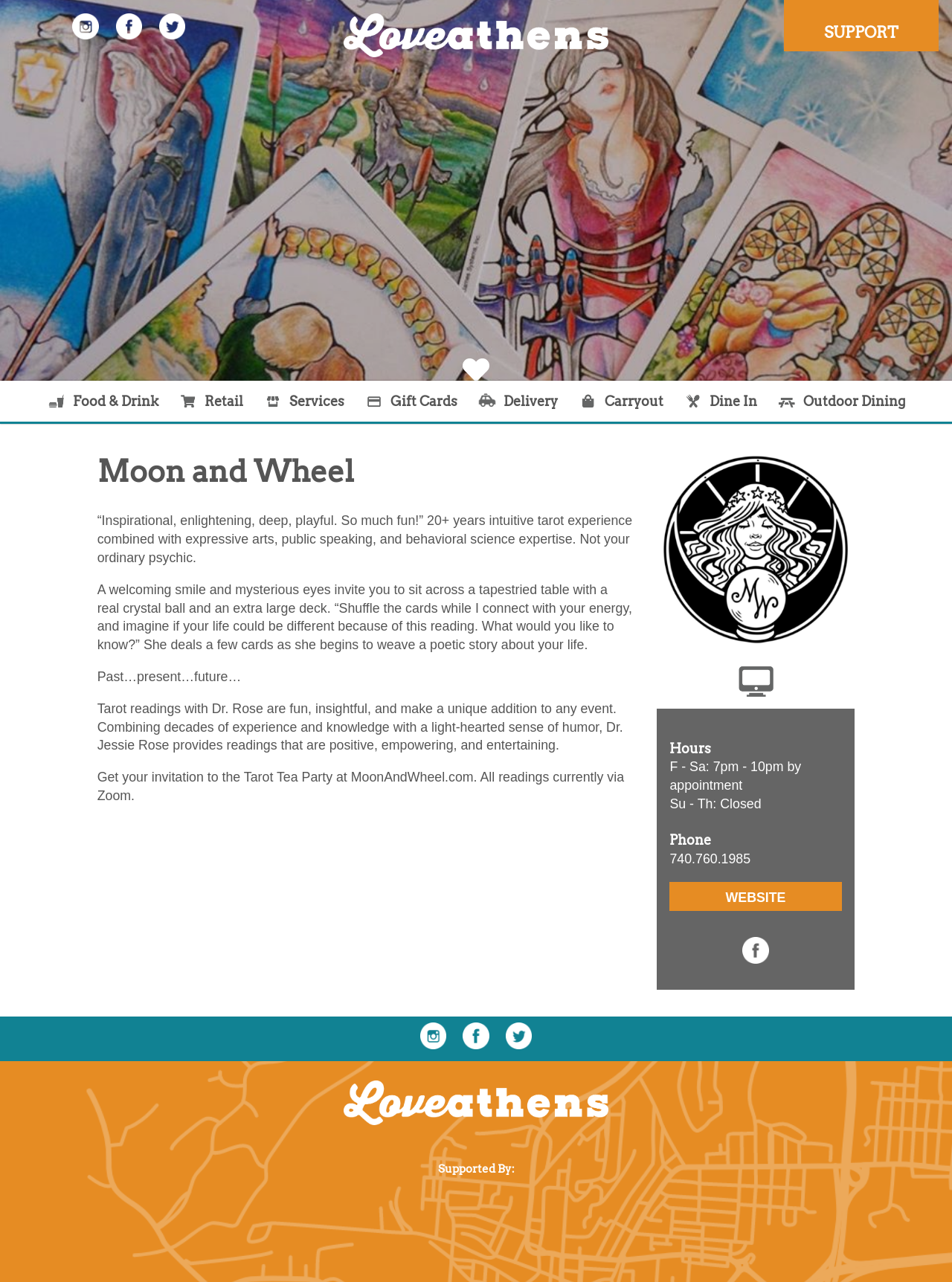Based on the description "Love Athens Ohio", find the bounding box of the specified UI element.

[0.287, 0.058, 0.543, 0.085]